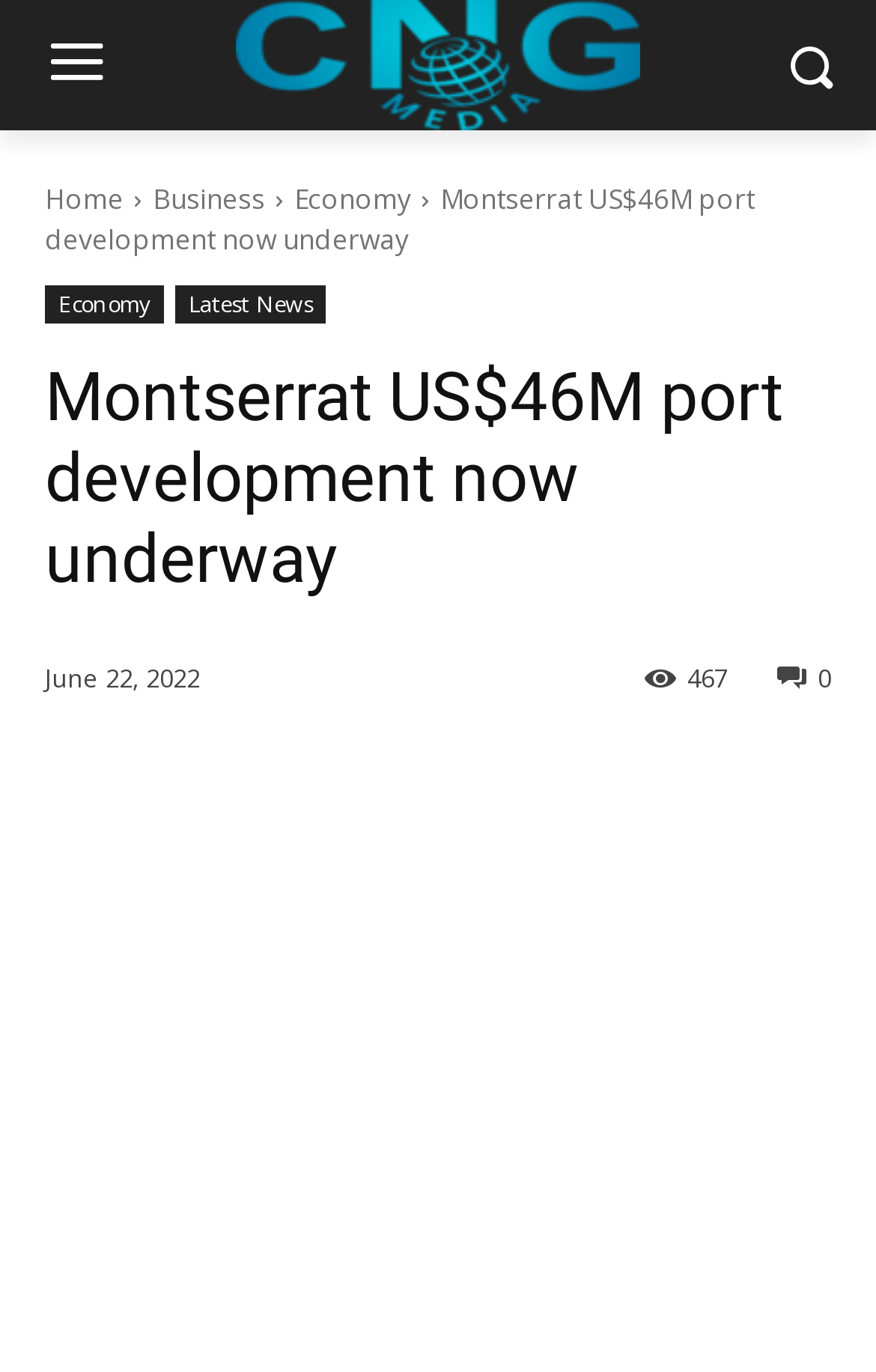Given the webpage screenshot and the description, determine the bounding box coordinates (top-left x, top-left y, bottom-right x, bottom-right y) that define the location of the UI element matching this description: Latest News

[0.2, 0.208, 0.372, 0.236]